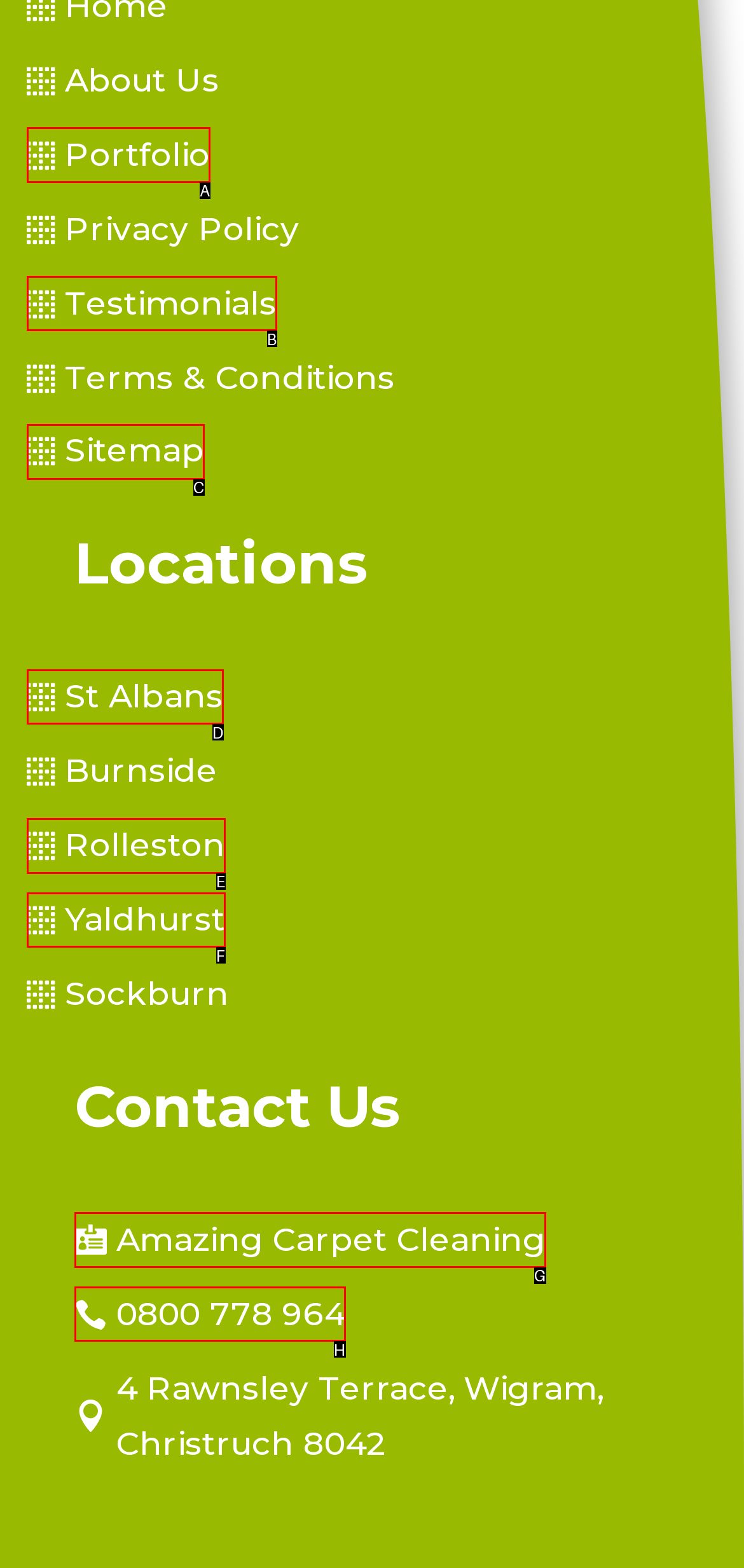For the instruction: Visit St Albans, determine the appropriate UI element to click from the given options. Respond with the letter corresponding to the correct choice.

D